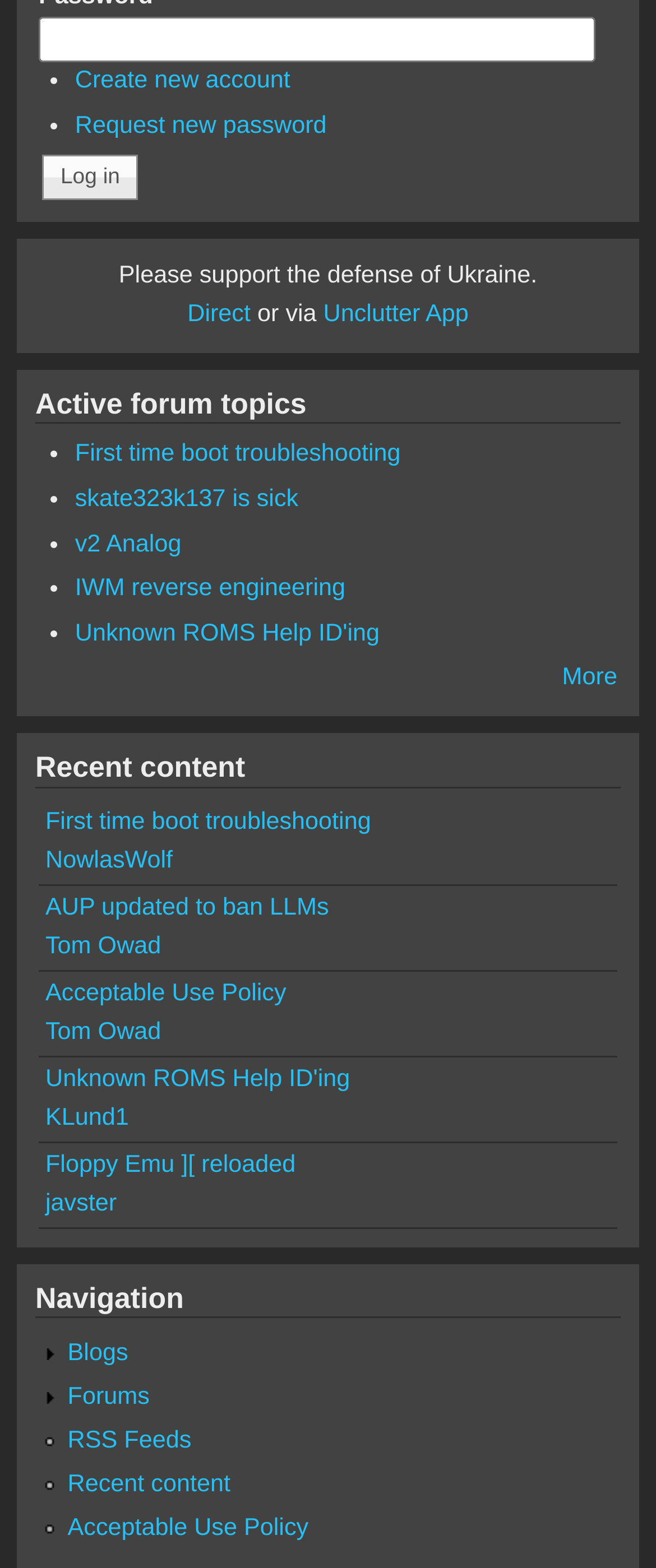How many rows are there in the recent content table?
Answer with a single word or short phrase according to what you see in the image.

4